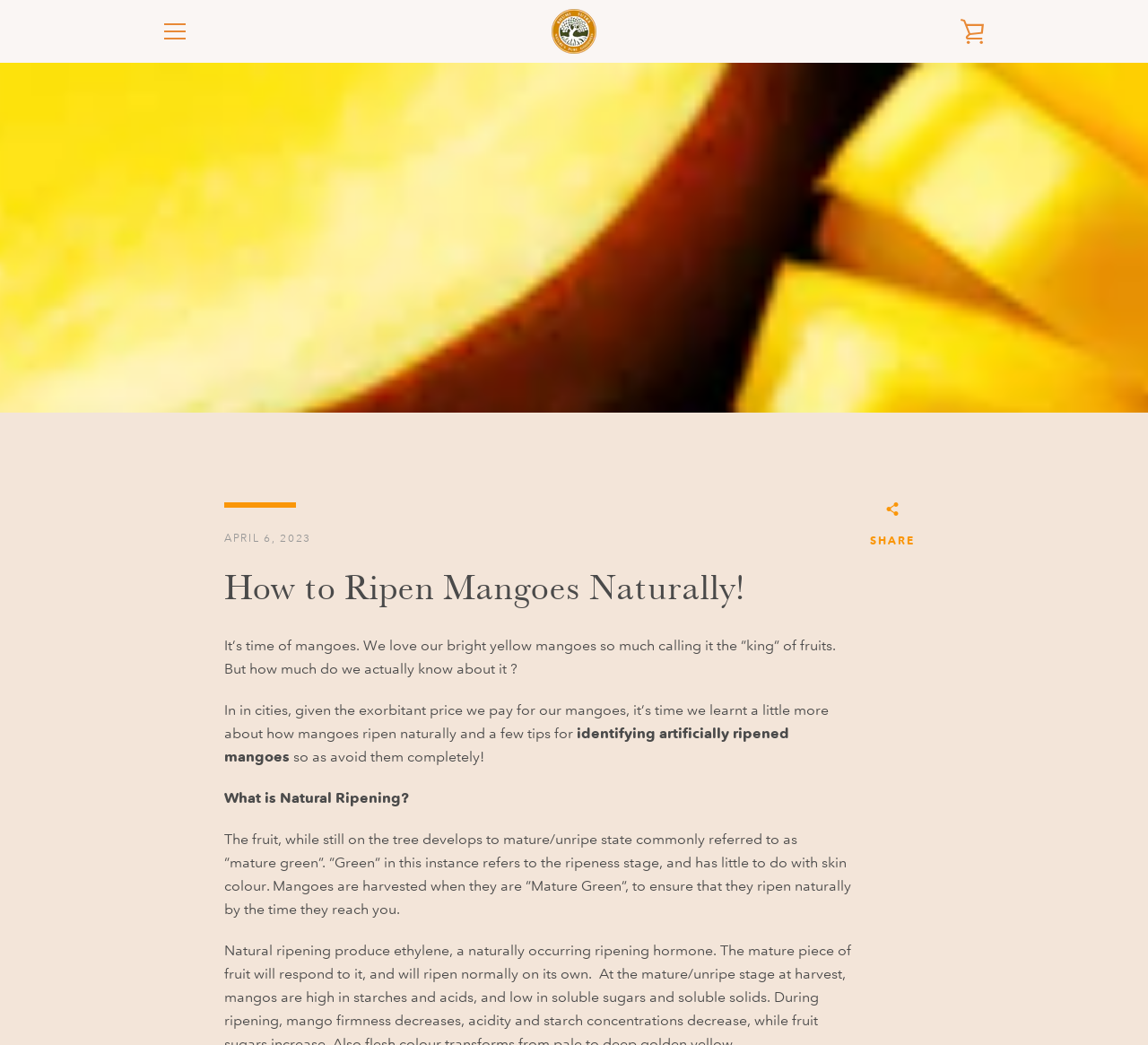Identify the main heading from the webpage and provide its text content.

How to Ripen Mangoes Naturally!